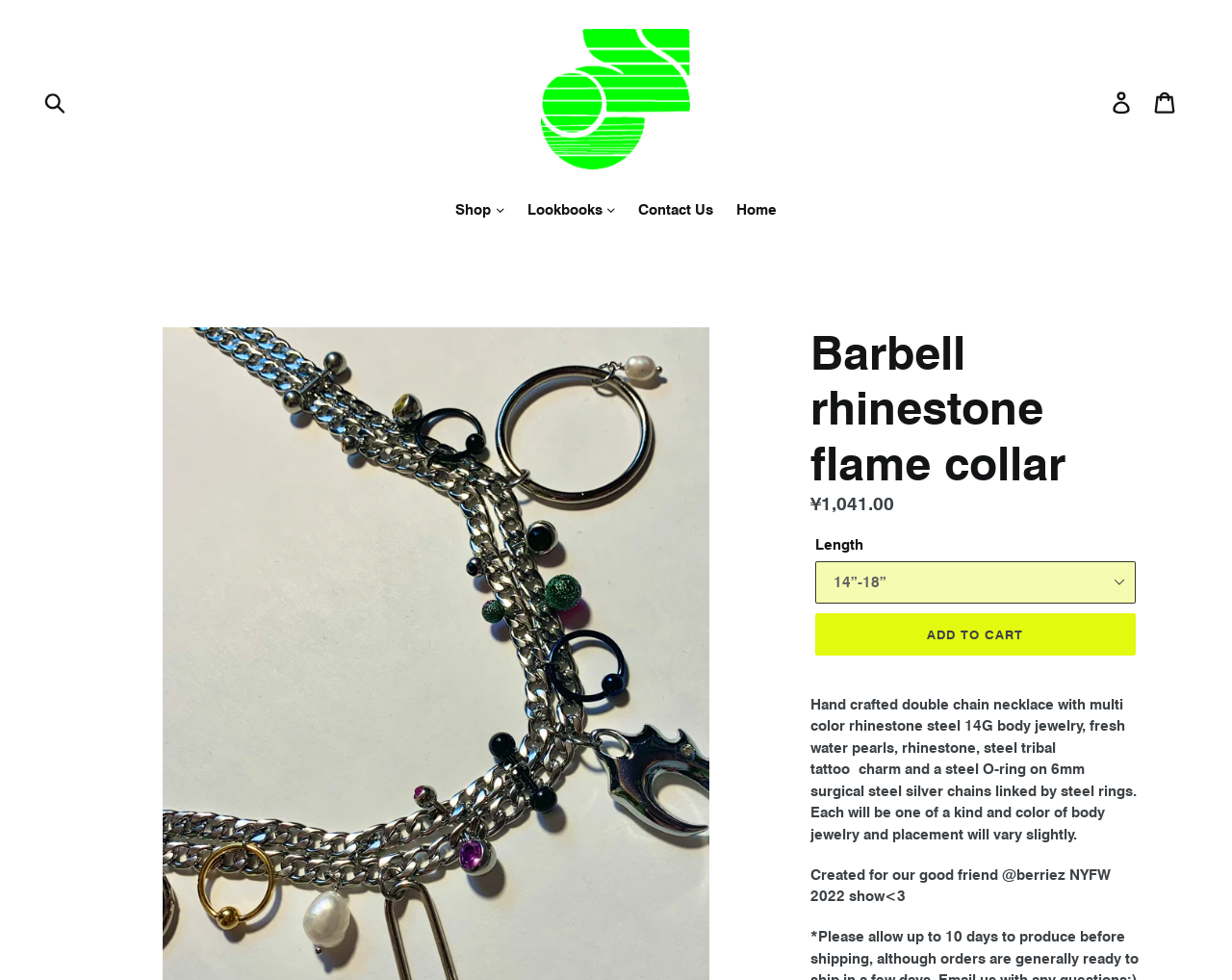Locate the primary heading on the webpage and return its text.

Barbell rhinestone flame collar